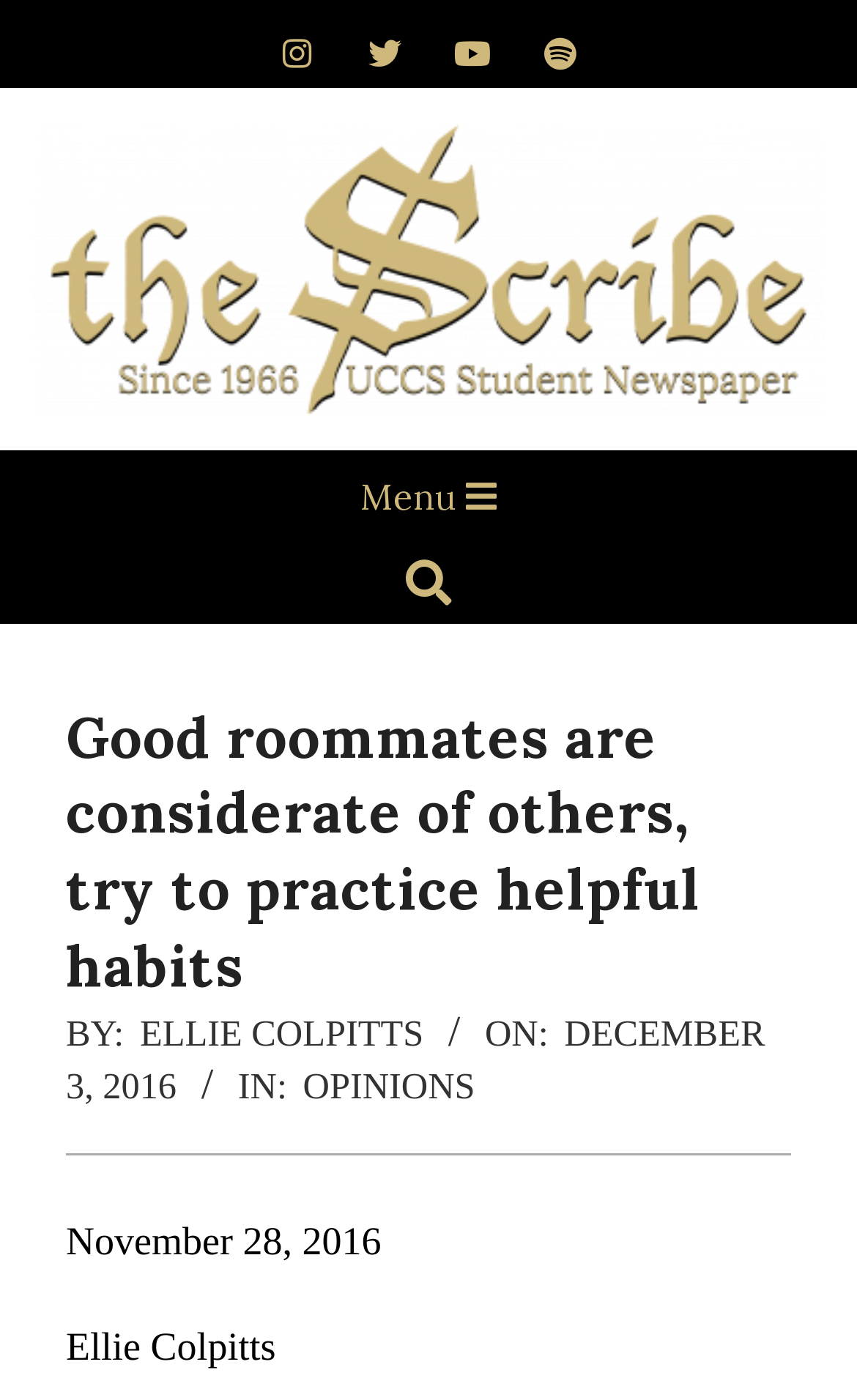Refer to the image and provide a thorough answer to this question:
What is the name of the website?

The name of the website can be found by looking at the top-left corner of the webpage, where the logo and website name are located. The text 'The Scribe' is a link that indicates the name of the website.